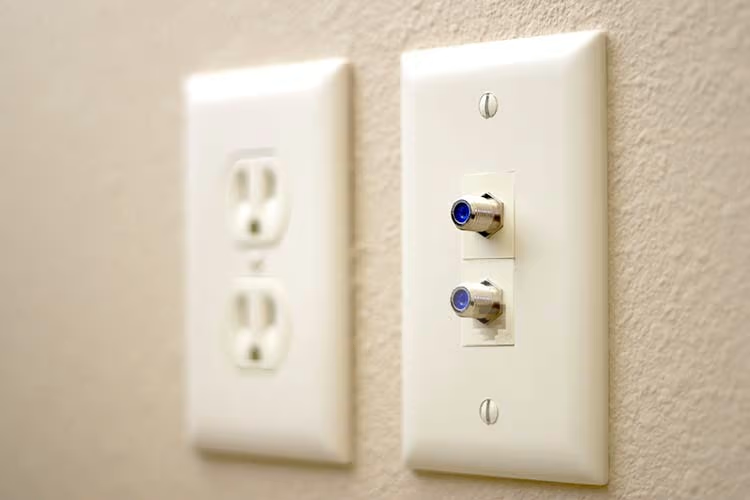What is the purpose of highlighting these outlets?
Respond to the question with a single word or phrase according to the image.

Babyproofing